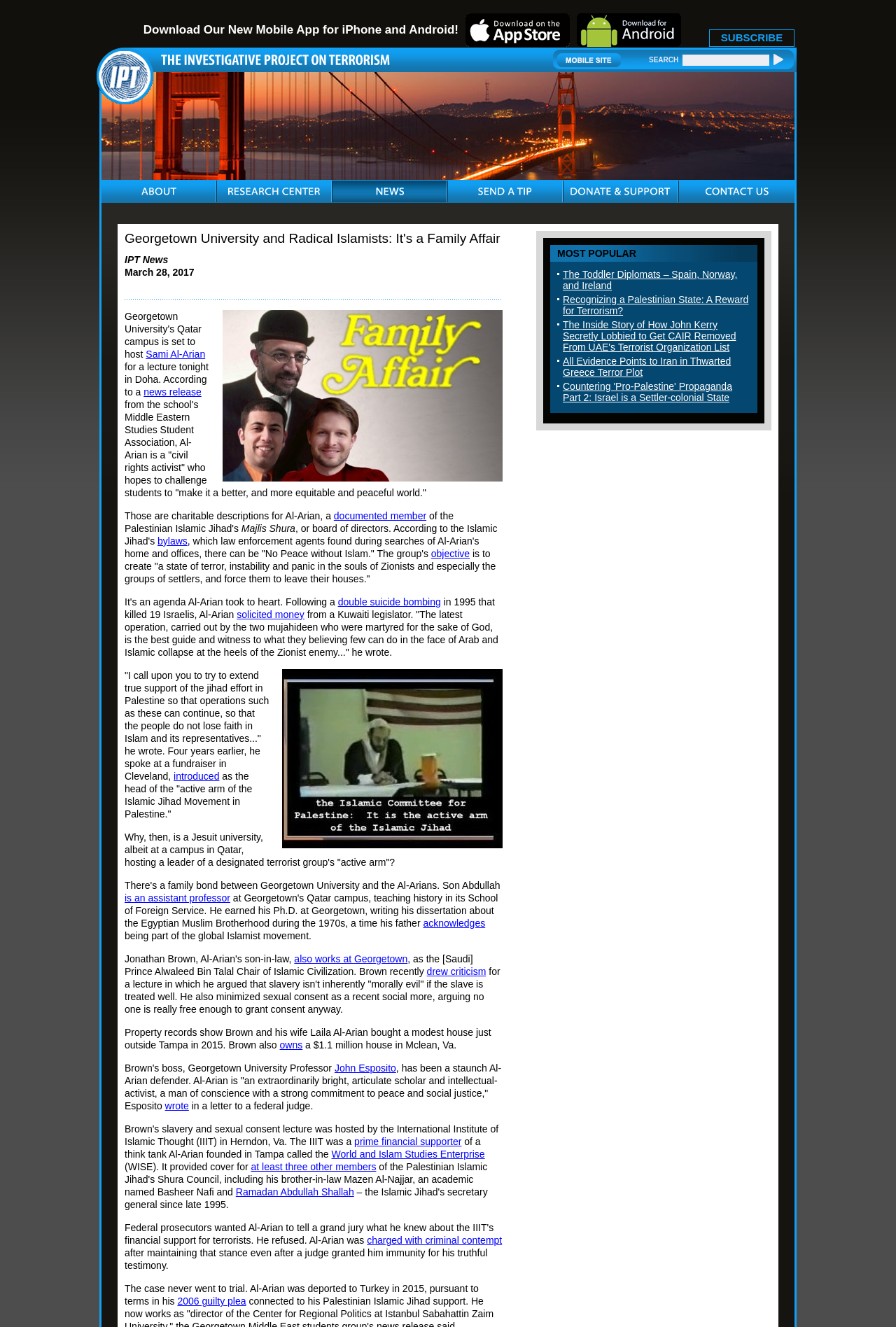Find the bounding box of the UI element described as: "alt="The Investigative Project on Terrorism"". The bounding box coordinates should be given as four float values between 0 and 1, i.e., [left, top, right, bottom].

[0.111, 0.041, 0.435, 0.049]